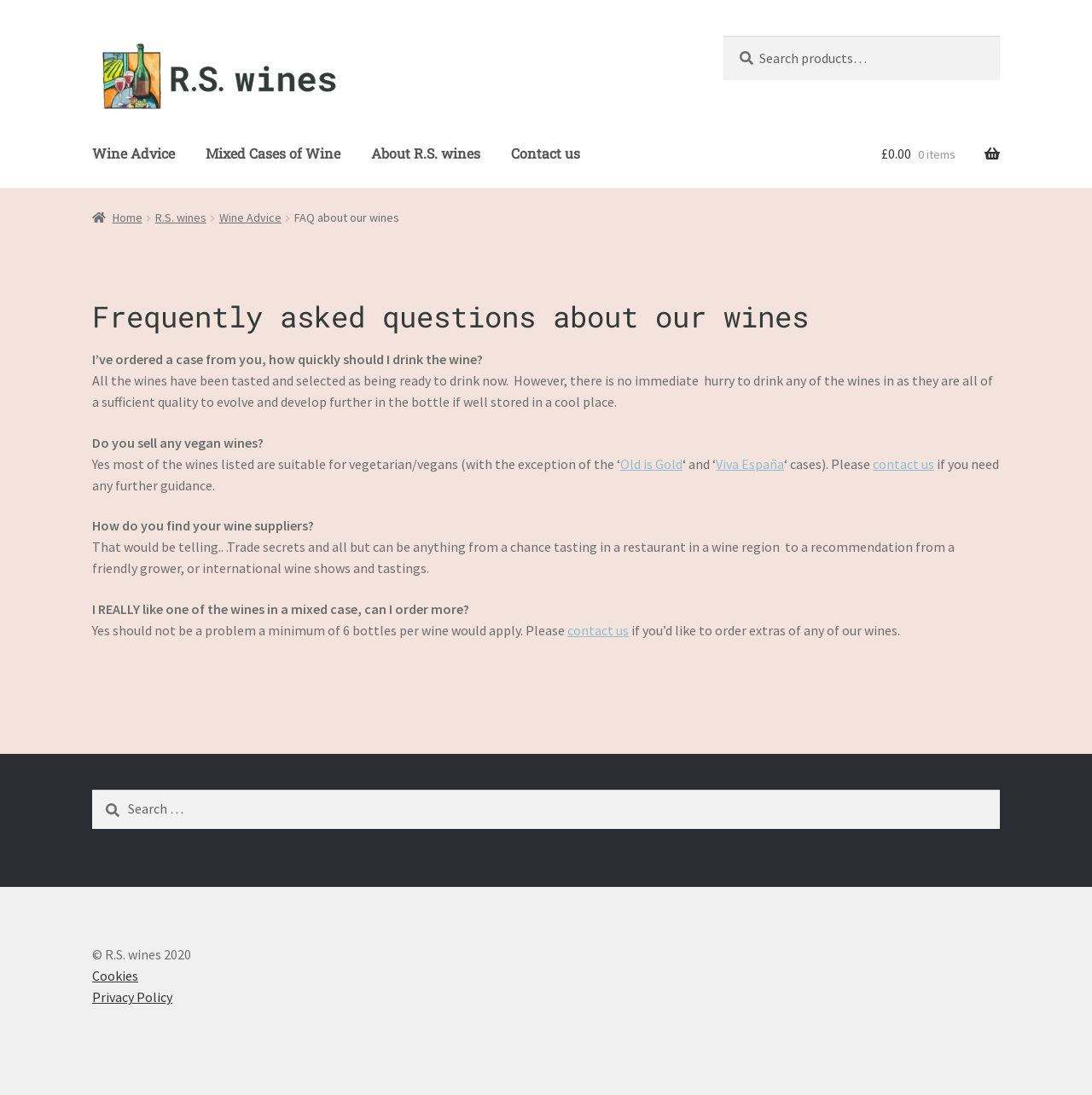Point out the bounding box coordinates of the section to click in order to follow this instruction: "Search for wine again".

[0.084, 0.721, 0.916, 0.757]